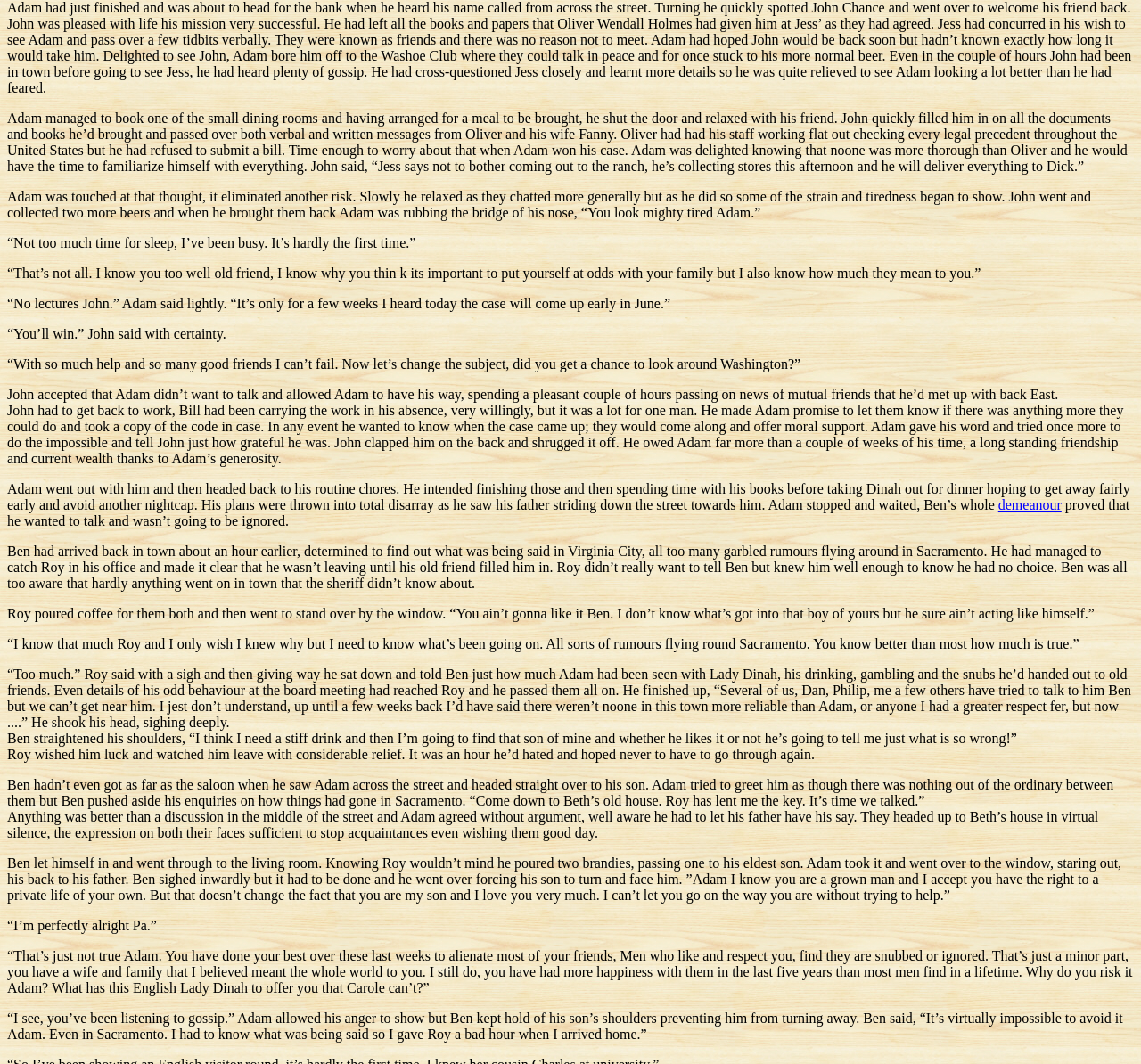Who is with Adam at the Washoe Club?
Based on the visual content, answer with a single word or a brief phrase.

John Chance